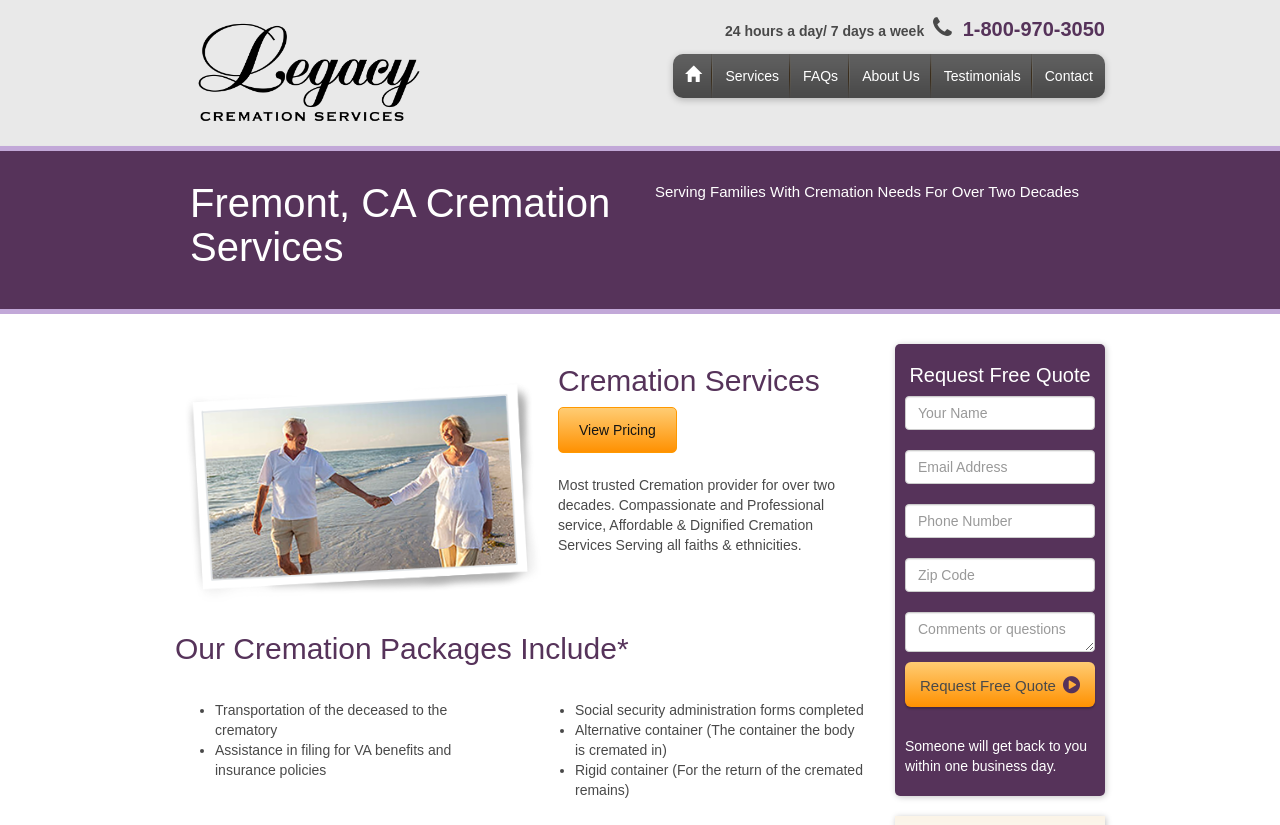Respond to the following question with a brief word or phrase:
What is included in the cremation packages?

Several services